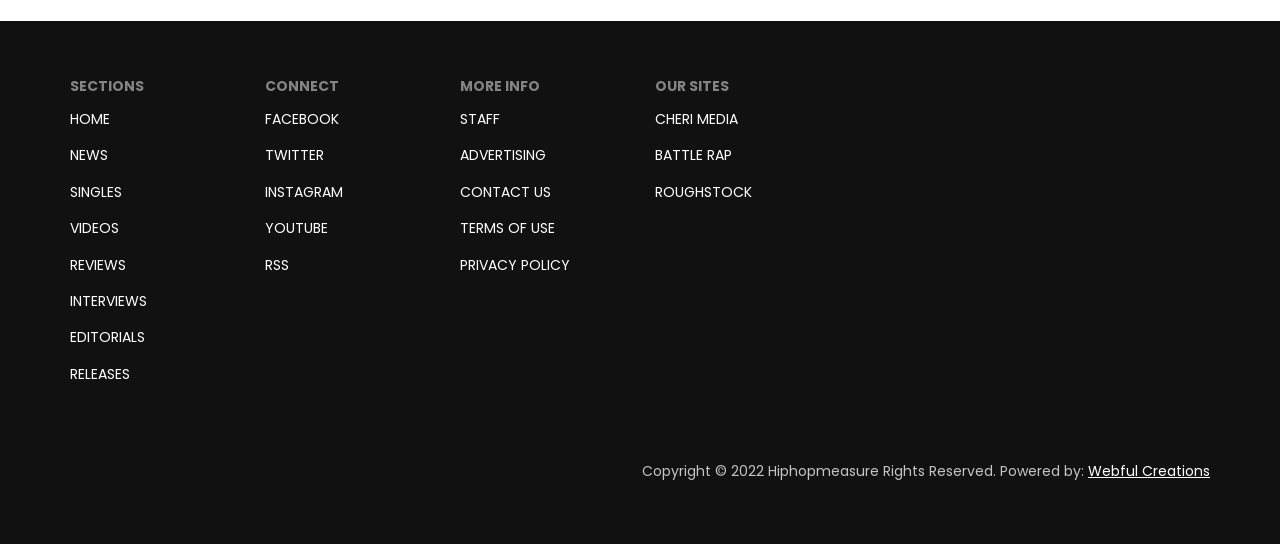How many other websites are linked from this website?
Relying on the image, give a concise answer in one word or a brief phrase.

3